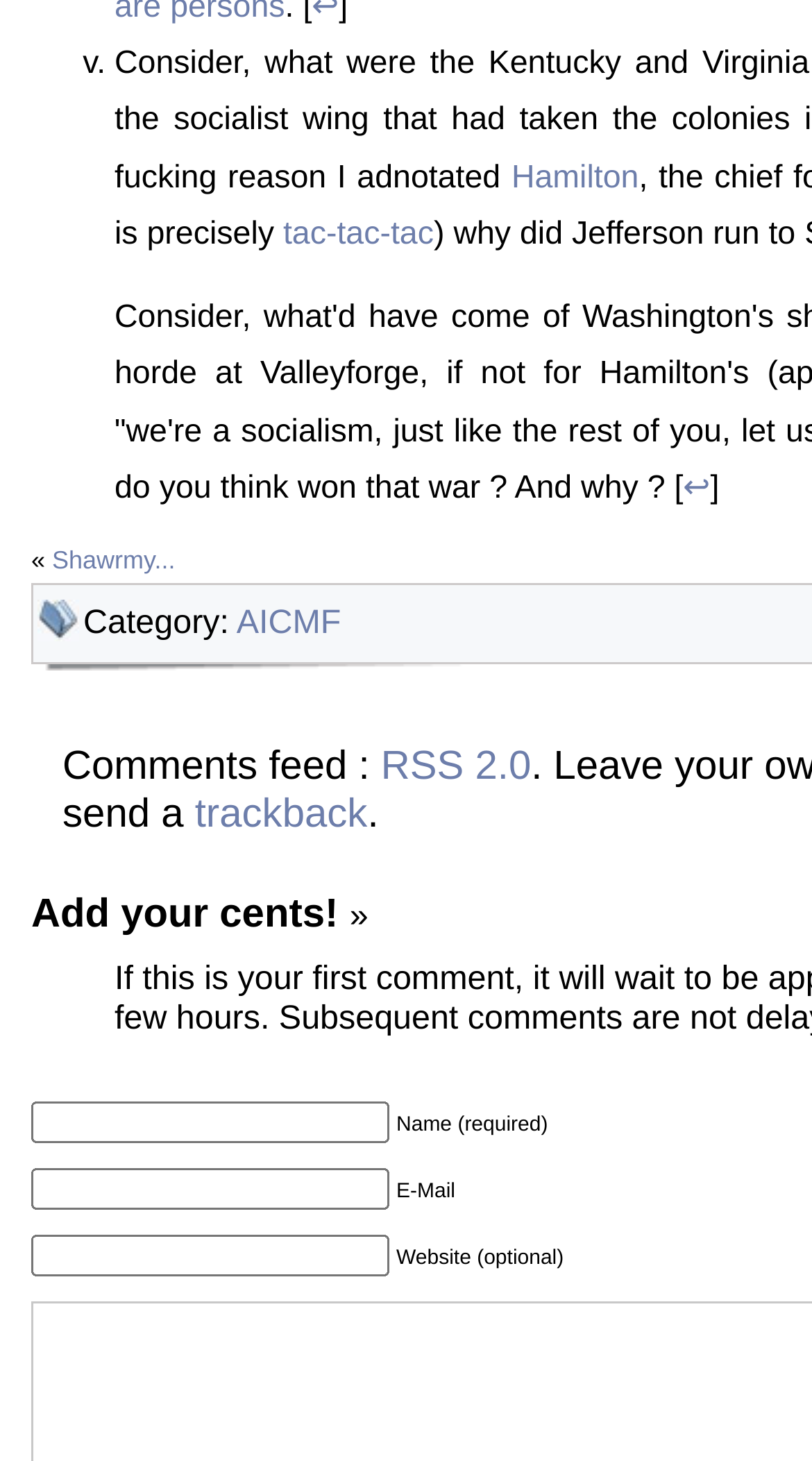Pinpoint the bounding box coordinates of the element that must be clicked to accomplish the following instruction: "Enter your name in the required field". The coordinates should be in the format of four float numbers between 0 and 1, i.e., [left, top, right, bottom].

[0.038, 0.755, 0.479, 0.783]